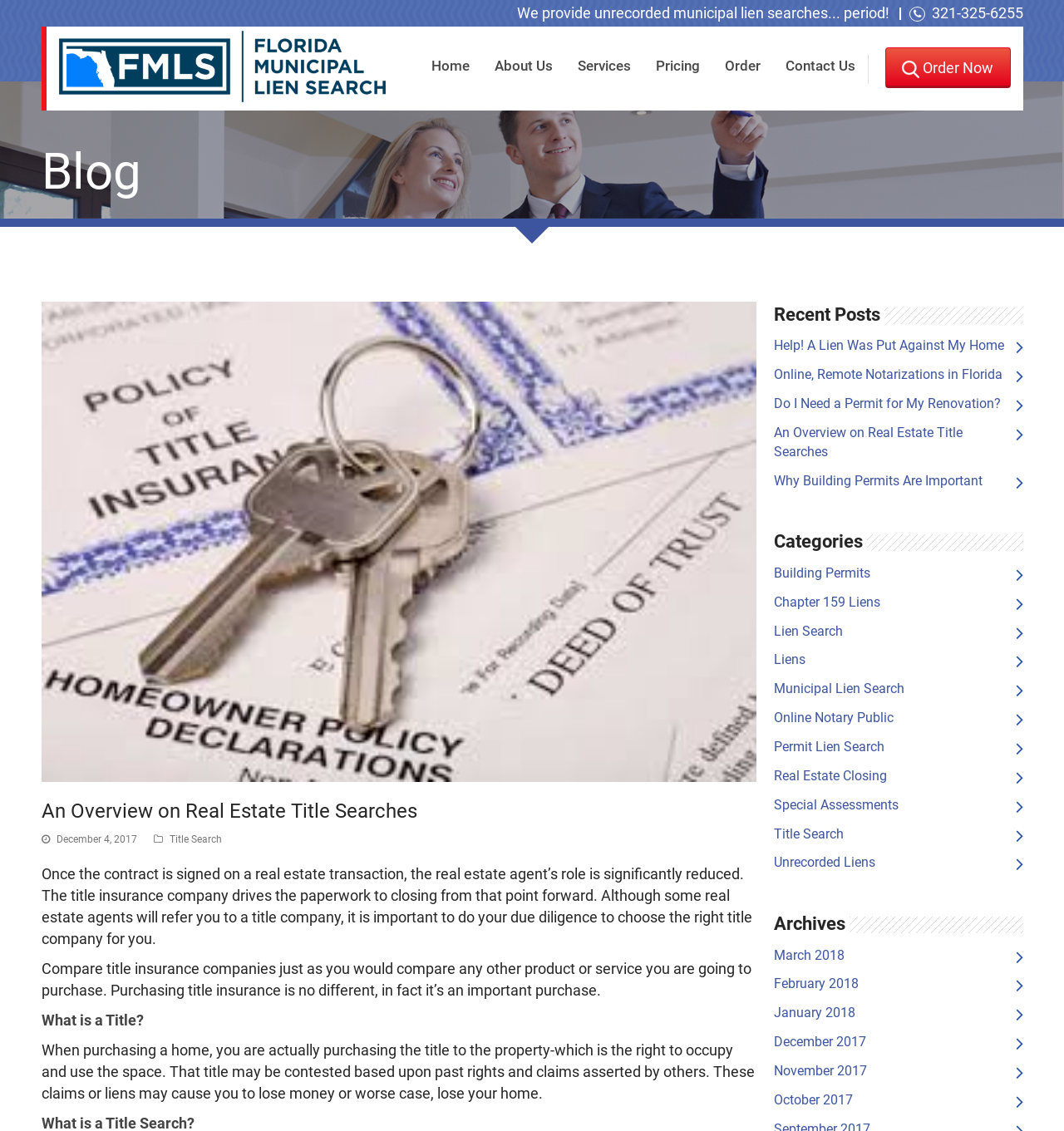Determine the bounding box coordinates of the clickable region to carry out the instruction: "Read more about 'Bankruptcy Attorney Holly Estes is one of Nevada’s Legal Elite'".

None